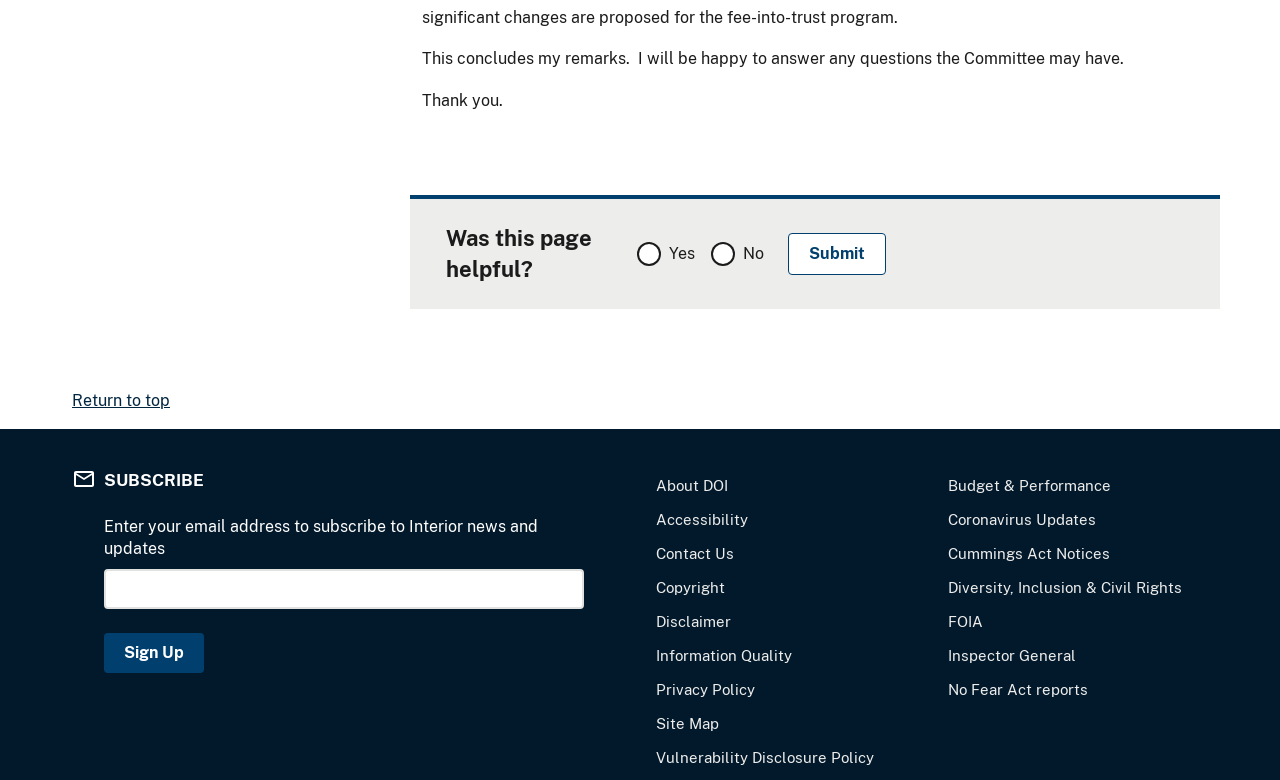Using the given description, provide the bounding box coordinates formatted as (top-left x, top-left y, bottom-right x, bottom-right y), with all values being floating point numbers between 0 and 1. Description: Vulnerability Disclosure Policy

[0.512, 0.96, 0.683, 0.982]